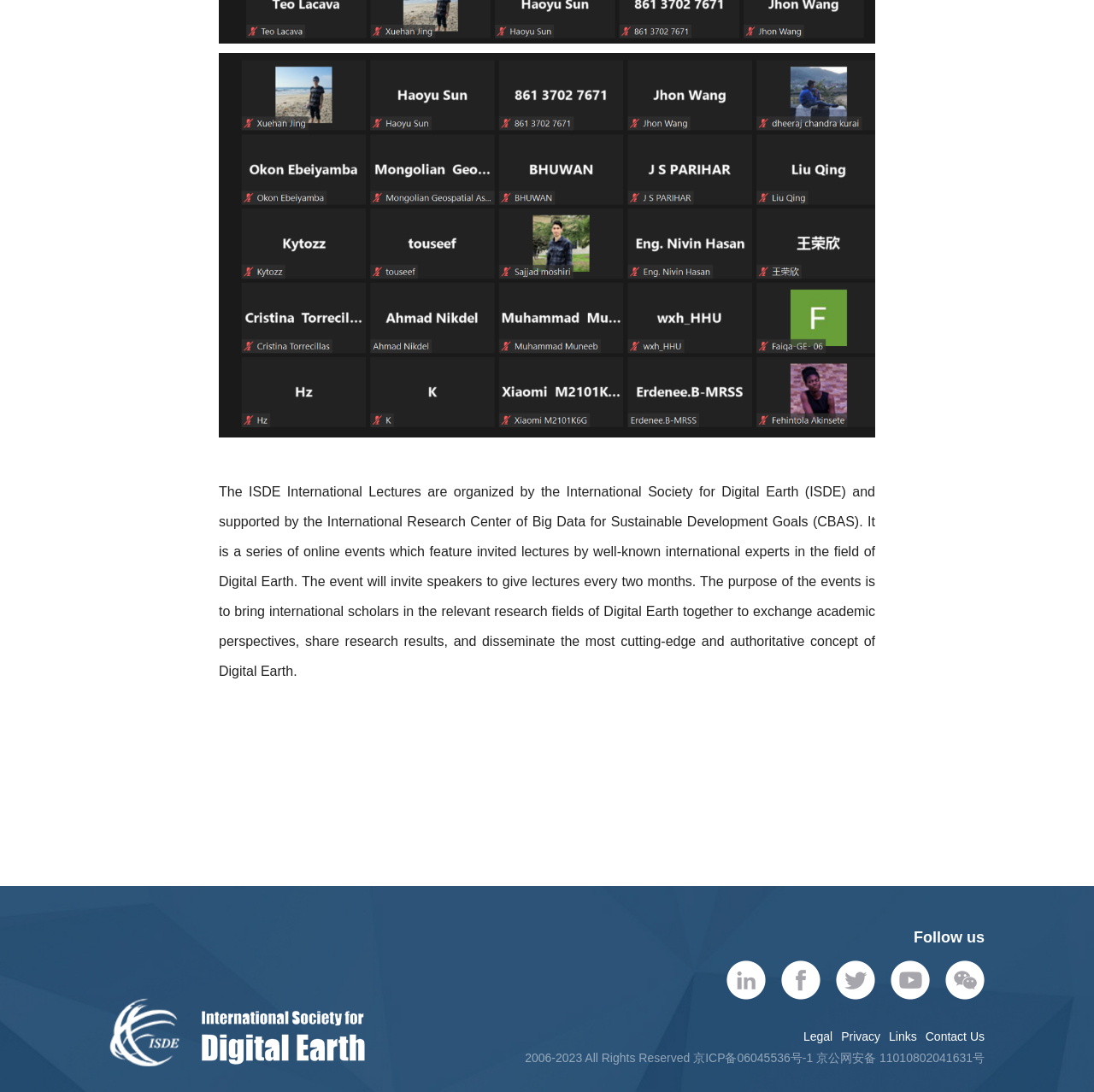Given the webpage screenshot and the description, determine the bounding box coordinates (top-left x, top-left y, bottom-right x, bottom-right y) that define the location of the UI element matching this description: 京公网安备 11010802041631号

[0.746, 0.963, 0.9, 0.975]